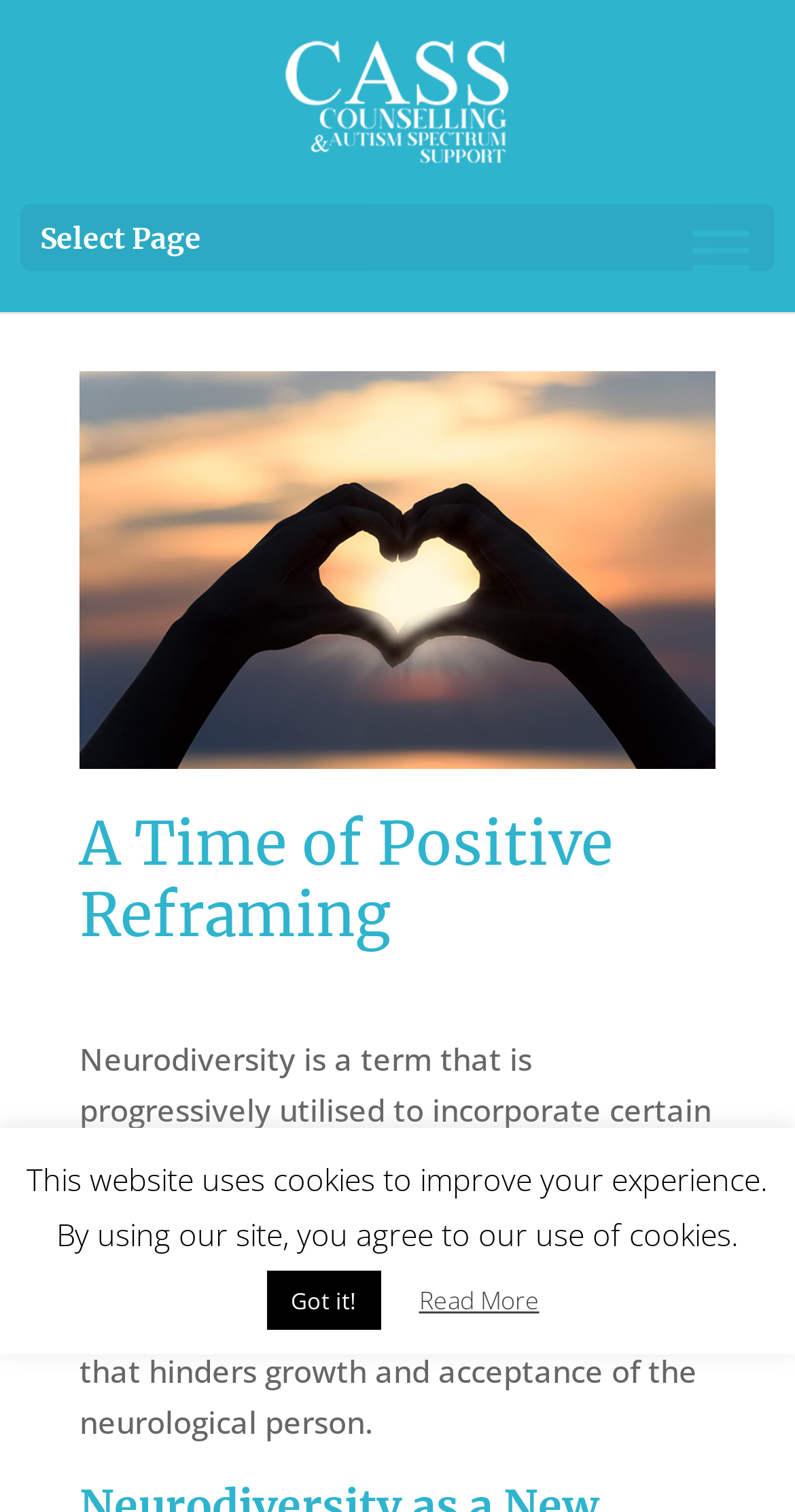Give a full account of the webpage's elements and their arrangement.

The webpage is titled "A Time of Positive Reframing - CASS" and features a prominent image with the same title, taking up most of the top half of the page. Below the image, there is a heading with the same title, "A Time of Positive Reframing". 

On the top left, there is a link to "CASS" accompanied by a small "CASS" logo. Next to it, there is a dropdown menu labeled "Select Page". 

The main content of the page starts with a paragraph of text that explains the concept of neurodiversity, mentioning various conditions such as Dyslexia, Dyspraxia, ADHD, Autism Spectrum, Tourette's syndrome, and Developmental Language Disorders (DLD). This text is positioned below the heading and takes up a significant portion of the page.

At the bottom of the page, there is a notification bar that informs users that the website uses cookies to improve their experience. This notification includes a "Got it!" button to acknowledge the message and a "Read More" link for those who want to learn more about the website's cookie policy.